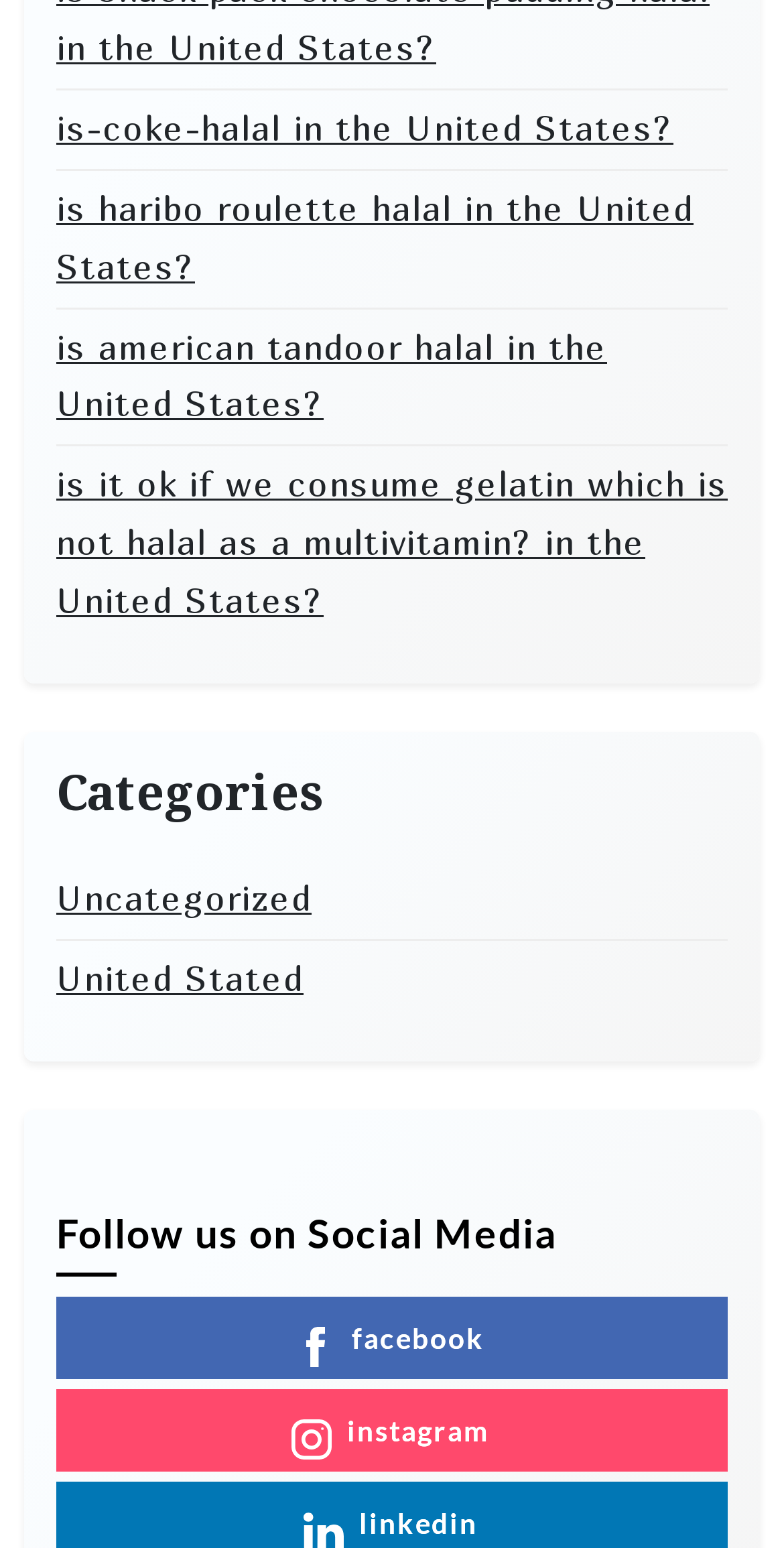Please identify the bounding box coordinates of where to click in order to follow the instruction: "Click on 'is-coke-halal in the United States?'".

[0.072, 0.065, 0.859, 0.102]